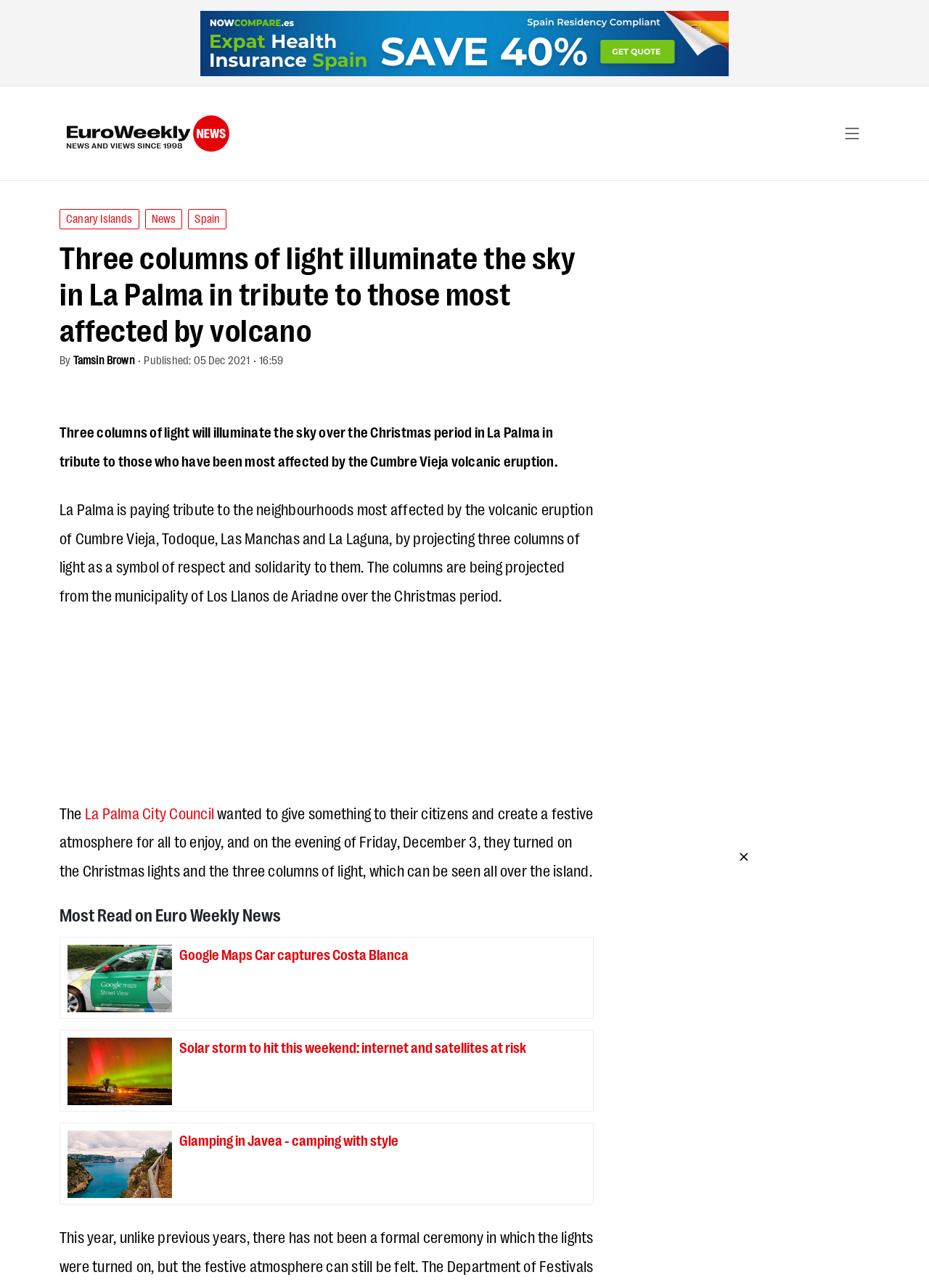Identify the bounding box coordinates of the area that should be clicked in order to complete the given instruction: "Click to know how to make money on Facebook". The bounding box coordinates should be four float numbers between 0 and 1, i.e., [left, top, right, bottom].

None